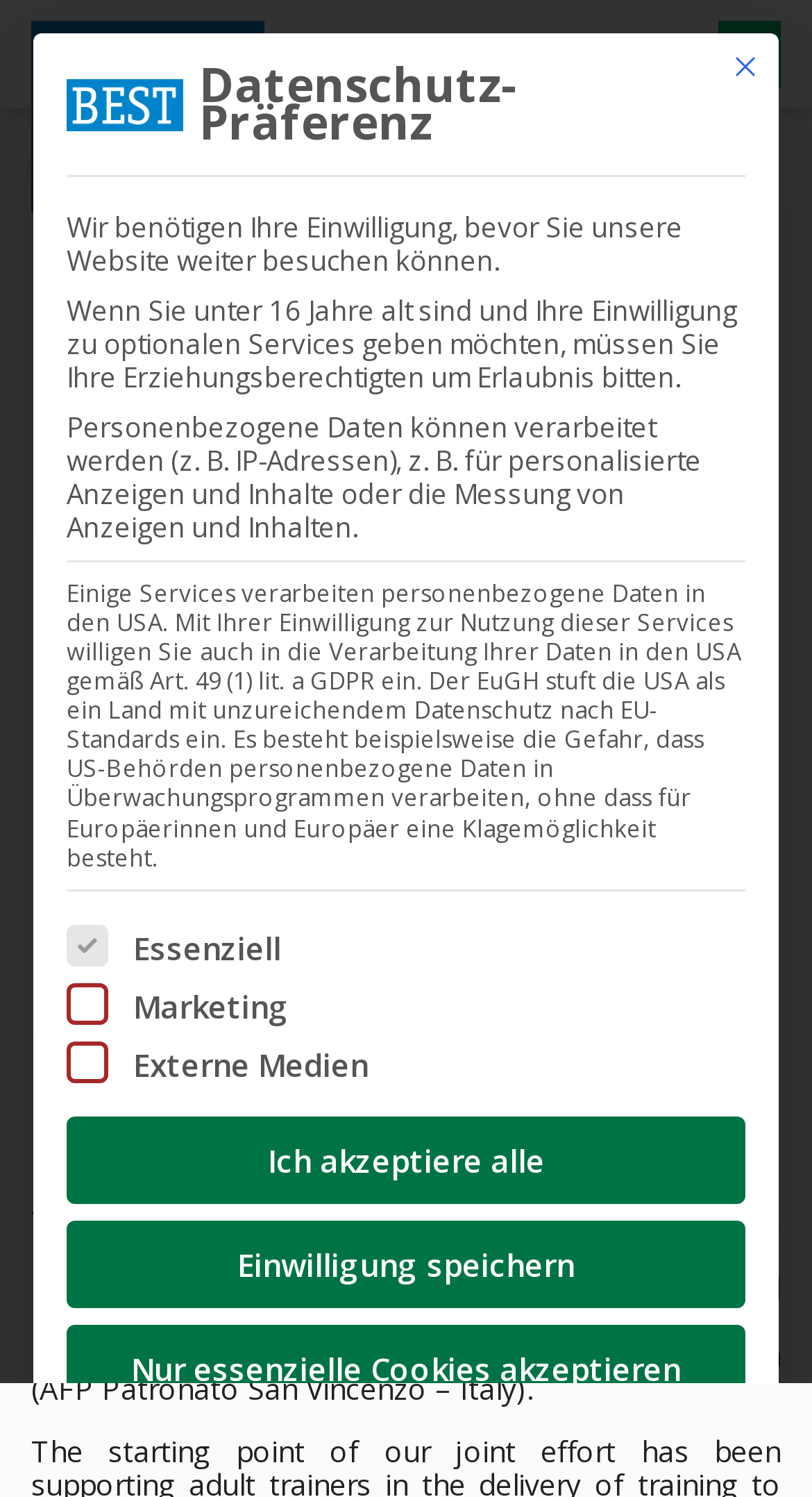Illustrate the webpage's structure and main components comprehensively.

This webpage is about the "Action for Future" project, which is a collaboration of 5 partners from different regions of Europe. At the top left corner, there is a link to the "BEST" institute, and next to it, there are language options to switch between German (DE) and English (EN). Below these links, there is a navigation menu with options like "Home" and "News & Presse".

On the right side of the navigation menu, there is a button to close a popup window. Inside this popup, there is a heading "Datenschutz-Präferenz" (Data Protection Preferences) and a paragraph explaining the website's data protection policy. The paragraph informs users that their personal data may be processed, including IP addresses, for personalized ads and content, and that some services may process data in the USA.

Below the paragraph, there are three checkboxes for users to select their data protection preferences: "Essenziell" (Essential), "Marketing", and "Externe Medien" (External Media). The "Essenziell" checkbox is disabled and already checked. There are also three buttons: "Ich akzeptiere alle" (I accept all), "Einwilligung speichern" (Save consent), and "Nur essenzielle Cookies akzeptieren" (Only accept essential cookies).